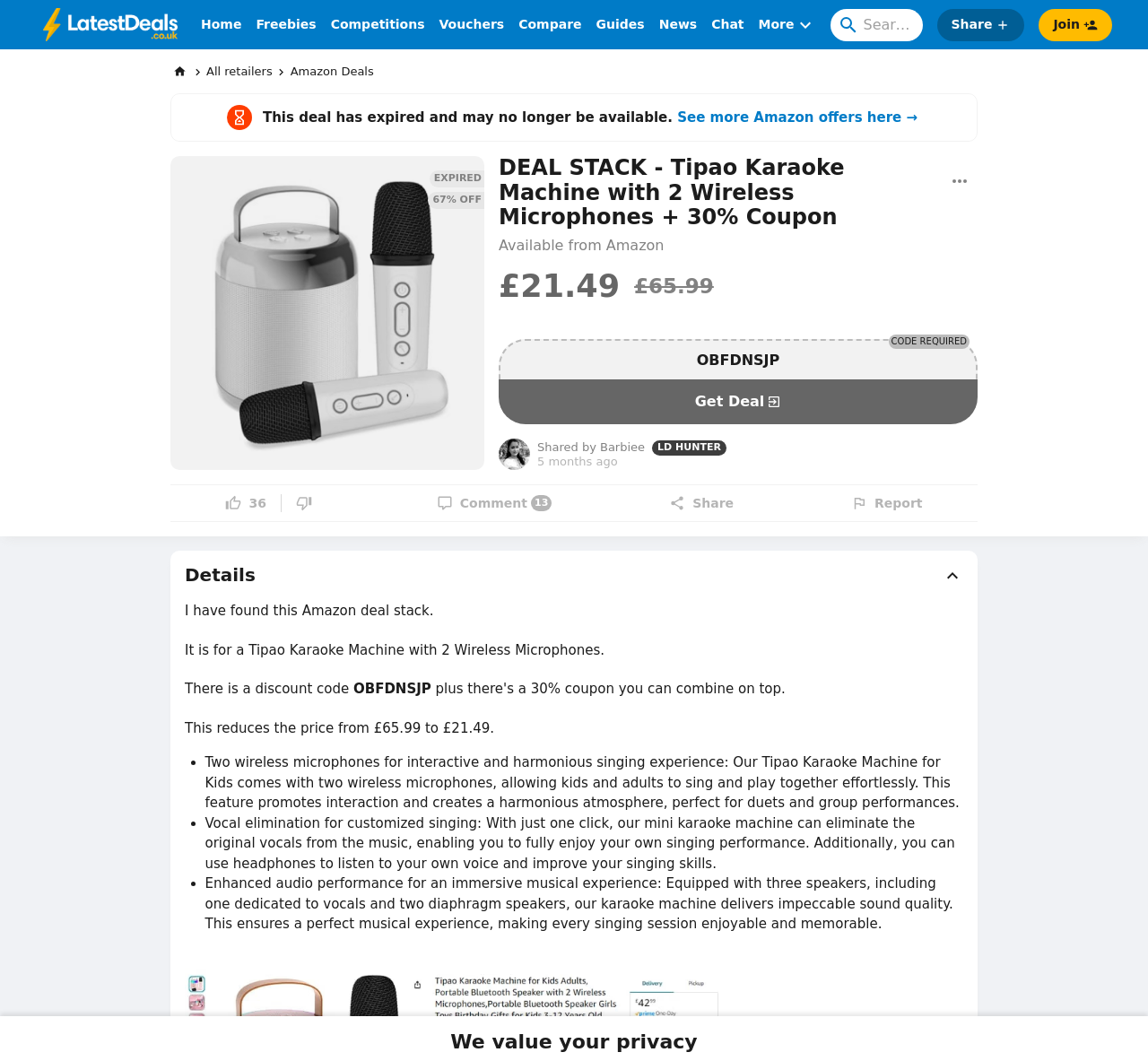Explain the webpage in detail, including its primary components.

This webpage is a deal sharing platform, specifically showcasing a deal for a Tipao Karaoke Machine with 2 Wireless Microphones and a 30% coupon. At the top, there is a navigation bar with links to "Home", "Freebies", "Competitions", "Vouchers", "Compare", "Guides", "News", and "Chat". Next to the navigation bar, there is a search box and a "More" button with a dropdown menu.

Below the navigation bar, there is a prominent section highlighting the deal, featuring an image of the karaoke machine and a heading with the deal title. The section also includes information about the deal, such as the price (£21.49), the original price (£65.99), and a "Get Deal" button. Additionally, there is a section with details about the product, including its features and benefits.

To the right of the deal section, there is a sidebar with links to "All retailers", "Amazon Deals", and other related deals. Below the deal section, there are comments and reviews from users, with options to like, dislike, comment, share, and report each comment.

At the bottom of the page, there is a section with a brief description of the deal and a "Details" button. There is also a section with a list of features and benefits of the karaoke machine, including vocal elimination, enhanced audio performance, and more. Finally, there is a footer section with a message about valuing user privacy.